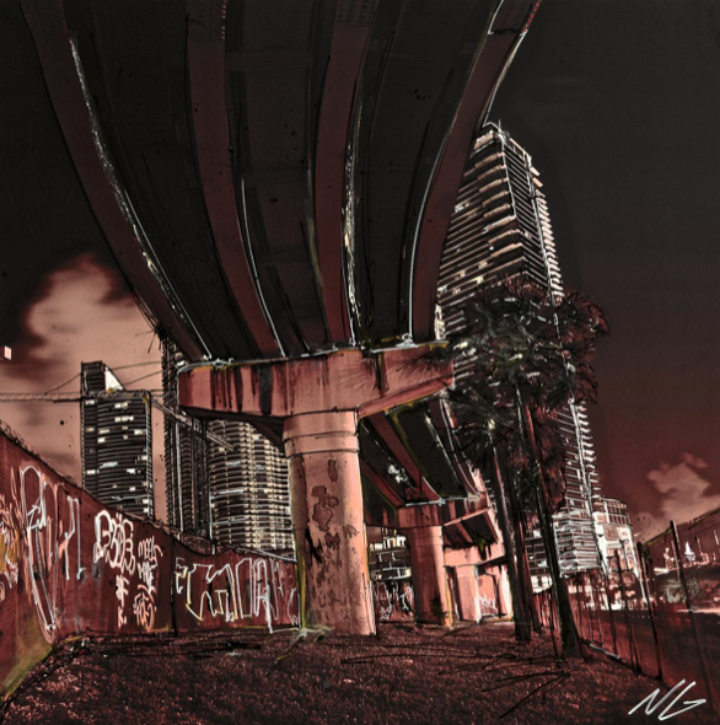Detail the scene depicted in the image with as much precision as possible.

This striking image captures an urban landscape beneath a highway overpass, showcasing the raw beauty of graffiti art along a concrete wall. The composition features towering buildings in the background, illuminated against a moody sky, enhancing the contrast between nature and urbanism. Lush palm trees peek from the side, adding a touch of greenery to the predominantly concrete scene. The perspective from below the overpass emphasizes the scale of the structures, creating a sense of depth. This artwork is a reflection of Nathan Gilbert's unique artistic movement, urbanist art, inspired by architecture, design, and the complexities of modern city life, inviting the viewer to explore the intersection of human contact and urban landscapes.